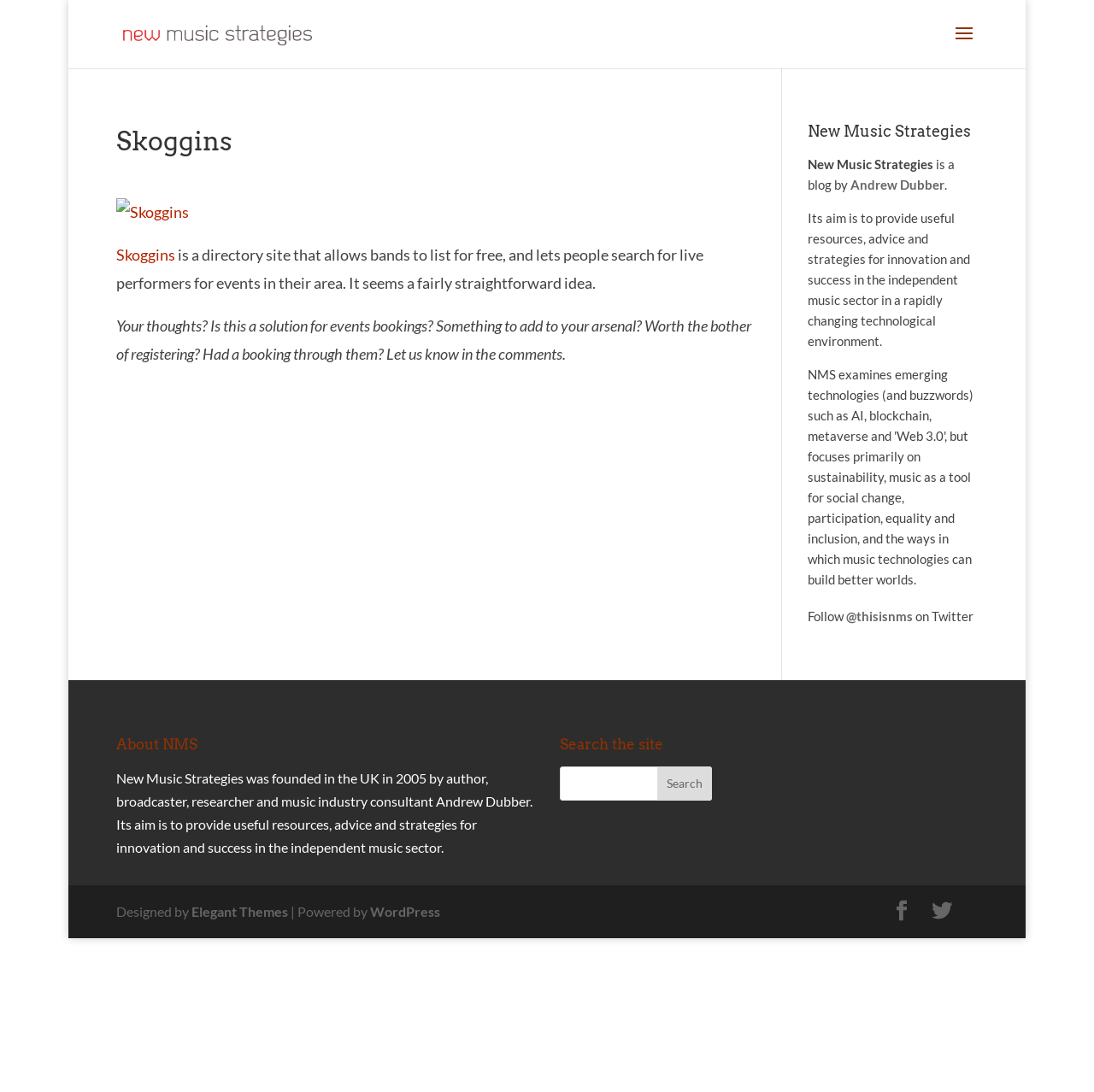Extract the bounding box for the UI element that matches this description: "Skoggins".

[0.106, 0.225, 0.16, 0.242]